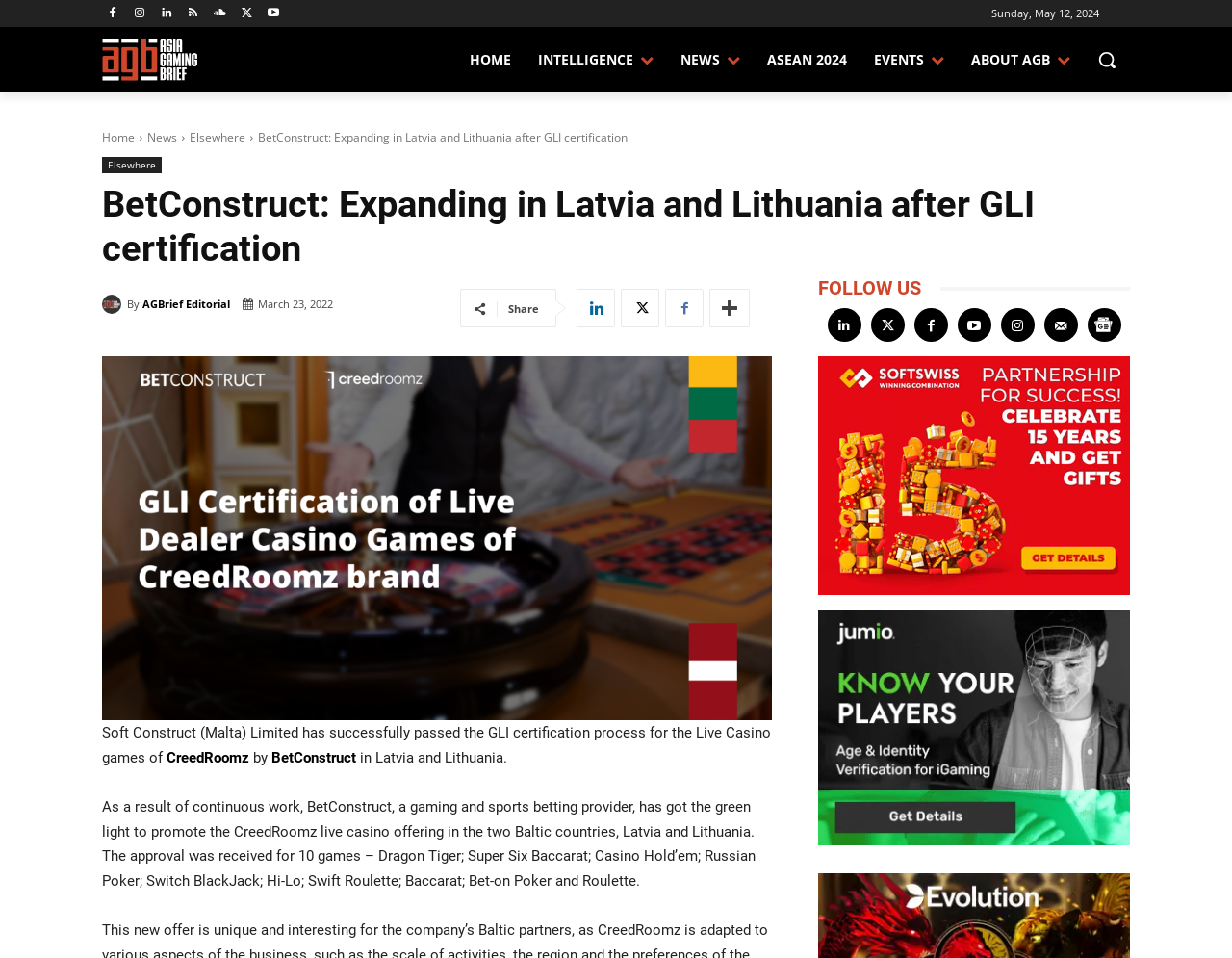What is the date of the article?
From the screenshot, supply a one-word or short-phrase answer.

March 23, 2022